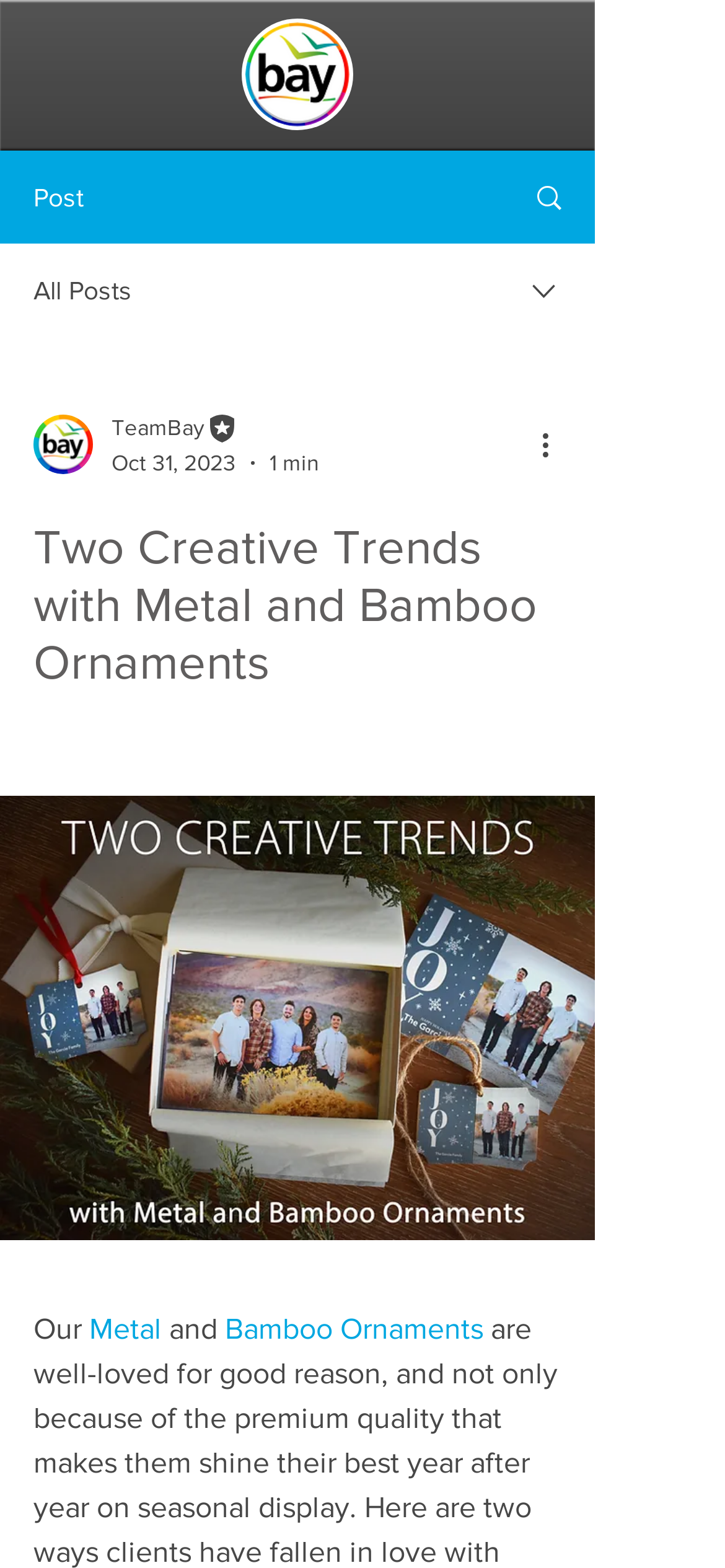Can you find and generate the webpage's heading?

Two Creative Trends with Metal and Bamboo Ornaments